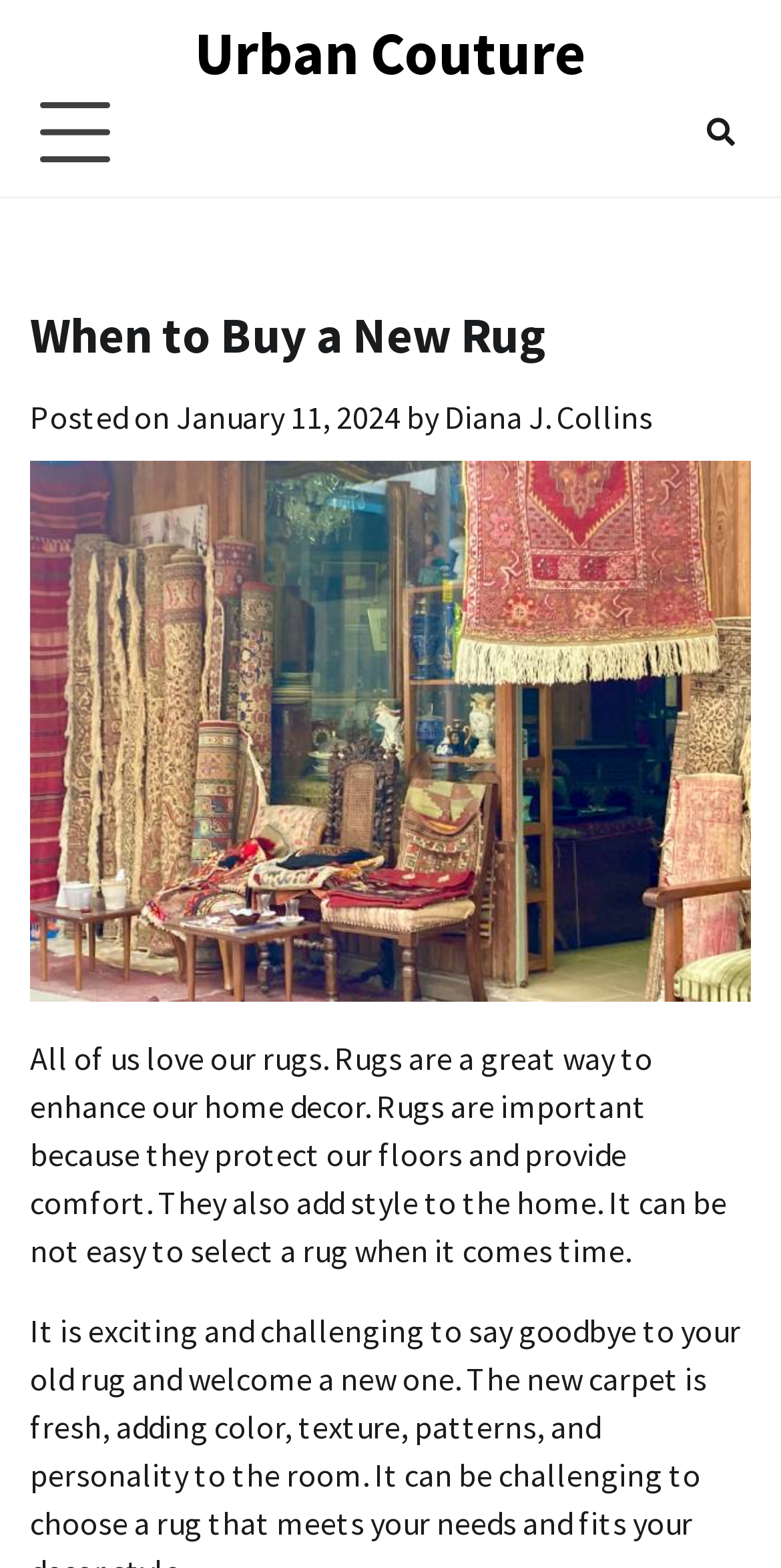What is the author's name?
By examining the image, provide a one-word or phrase answer.

Diana J. Collins